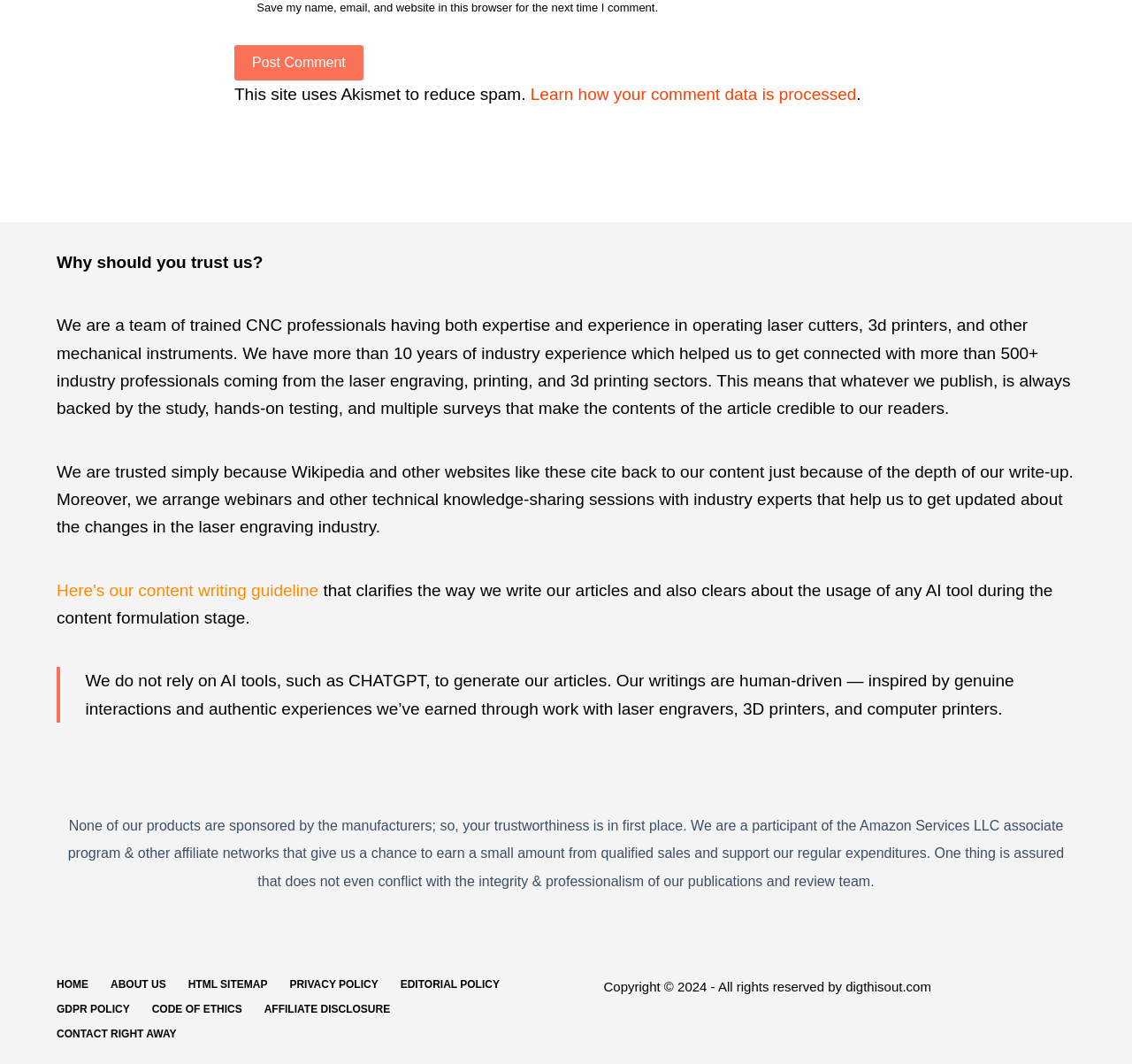Please specify the bounding box coordinates of the region to click in order to perform the following instruction: "Click the Post Comment button".

[0.207, 0.042, 0.321, 0.076]